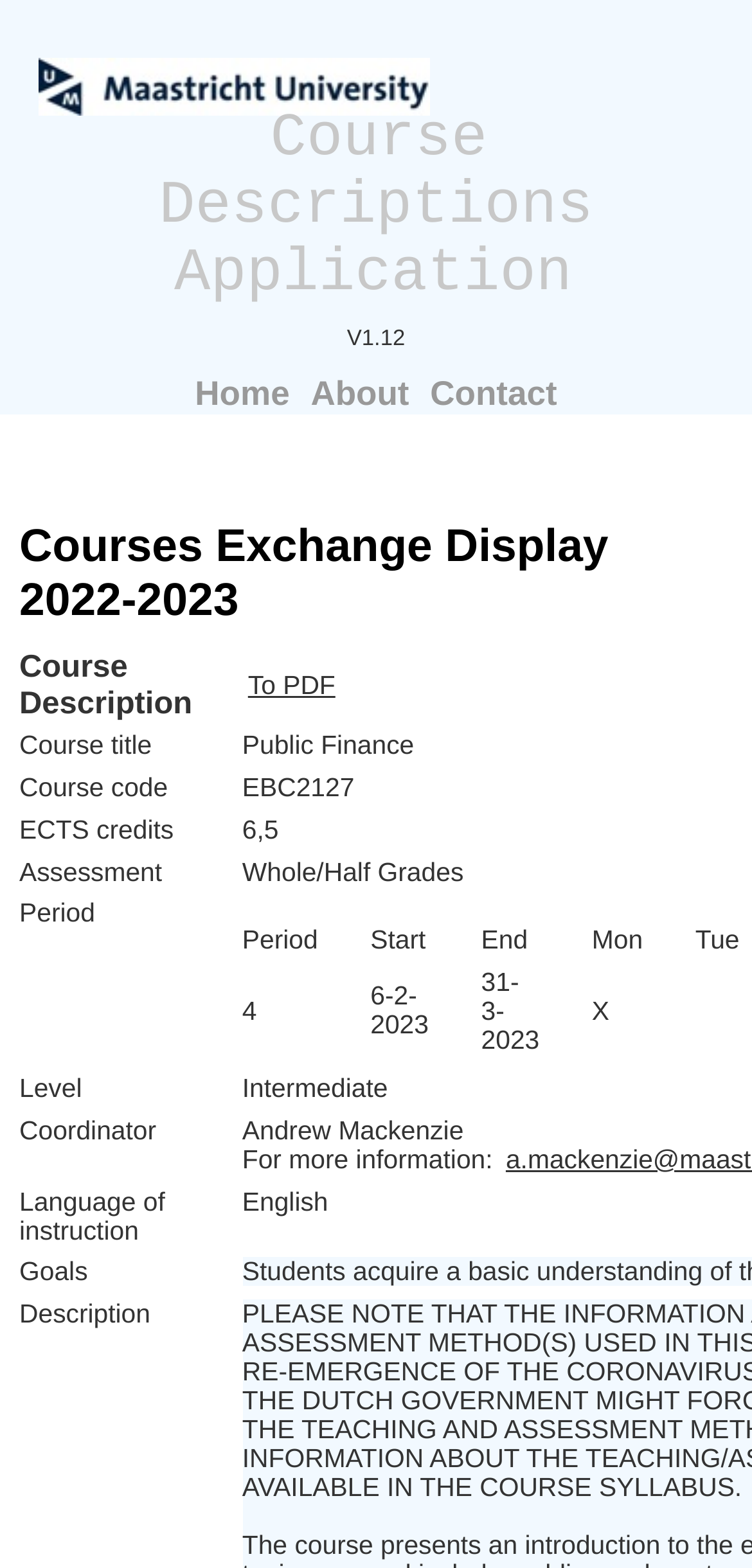What is the version of the application?
Please give a detailed and elaborate answer to the question based on the image.

The version of the application can be found at the top of the webpage, next to the 'Course Descriptions Application' link, which is 'V1.12'.